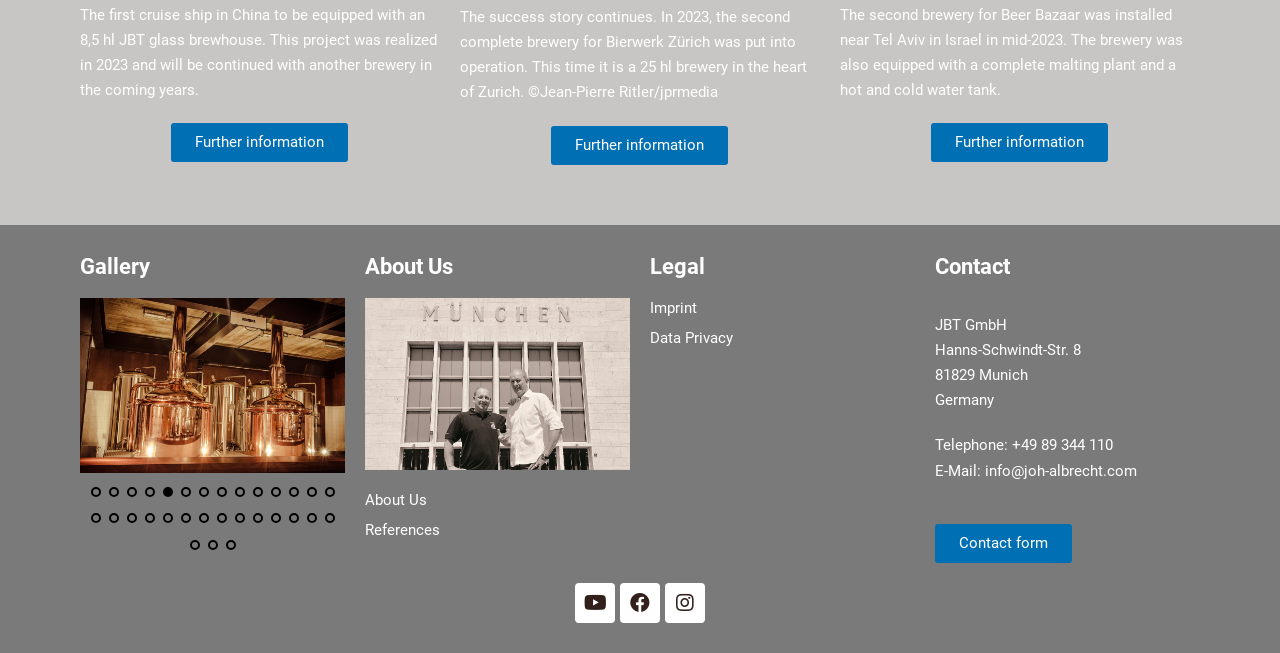How many images are in the Gallery section?
Please answer the question with a single word or phrase, referencing the image.

3